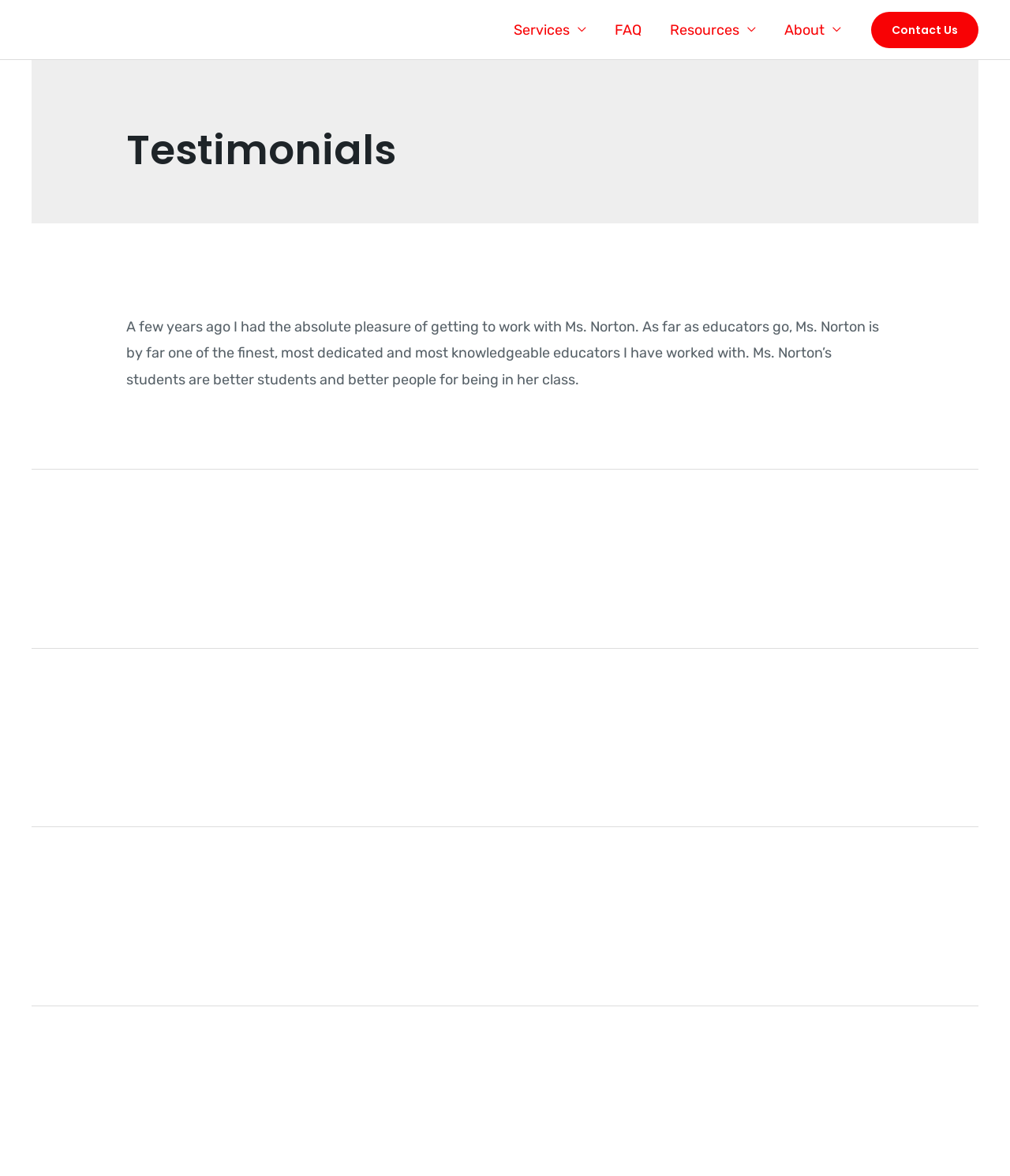Detail the webpage's structure and highlights in your description.

The webpage is titled "Testimonials Archive - Aligned Academics" and features a prominent link to "Aligned Academics" at the top left corner, accompanied by an image with the same name. 

To the right of the image, there is a navigation menu labeled "Site Navigation" with four links: "Services", "FAQ", "Resources", and "About". 

At the top right corner, there is a "Contact Us" link. 

Below the navigation menu, there is a heading titled "Testimonials" that spans across the page. 

Under the "Testimonials" heading, there are four articles, each containing a testimonial about Ms. Norton, an educator. The testimonials are arranged vertically, with the first one starting from the top left and the last one ending at the bottom right of the page. Each article has a header, and the testimonials are written in a descriptive and praising tone, highlighting Ms. Norton's exceptional qualities as an educator.